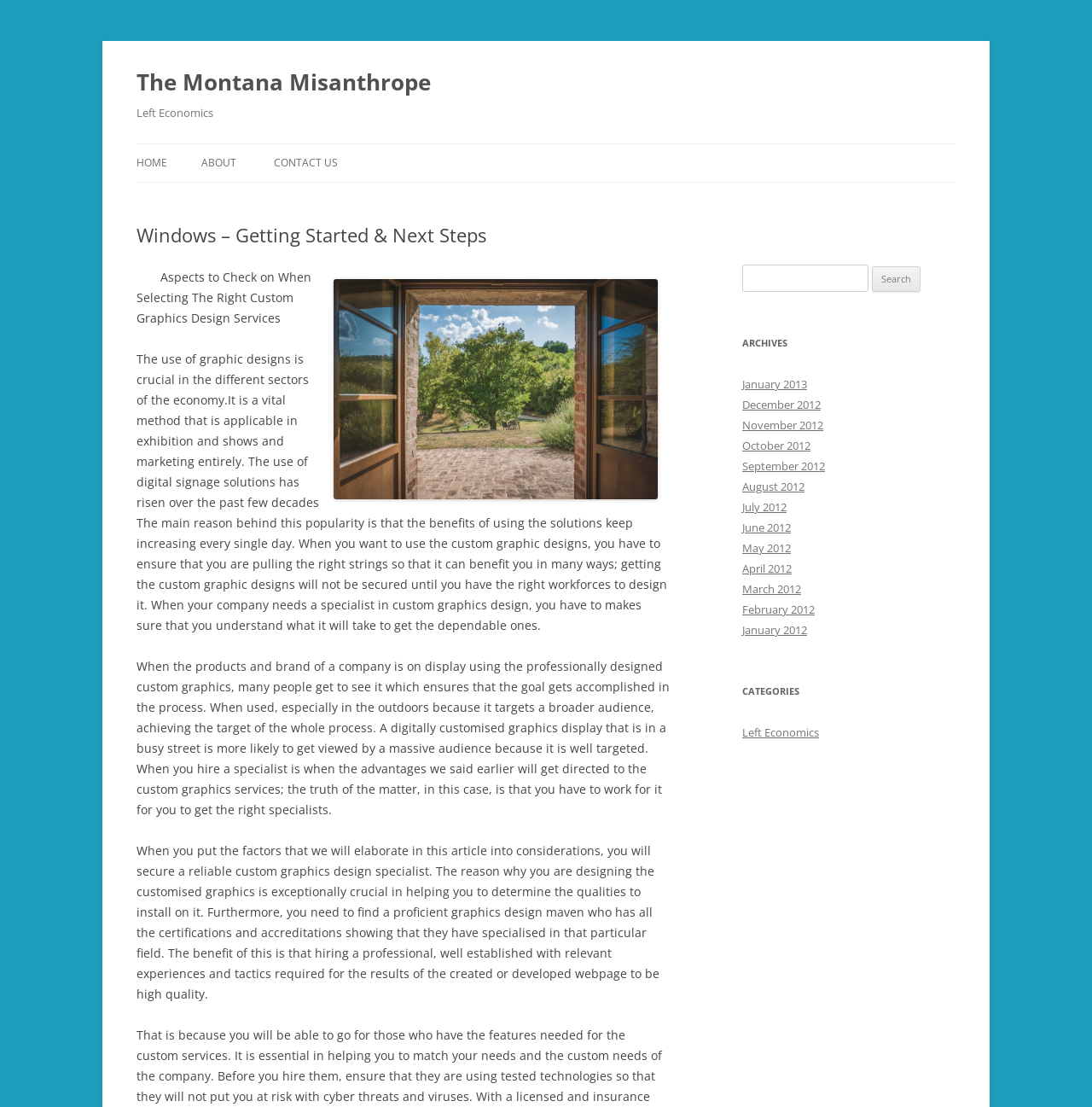Please identify the bounding box coordinates of the region to click in order to complete the given instruction: "Click on the Left Economics category". The coordinates should be four float numbers between 0 and 1, i.e., [left, top, right, bottom].

[0.68, 0.655, 0.75, 0.669]